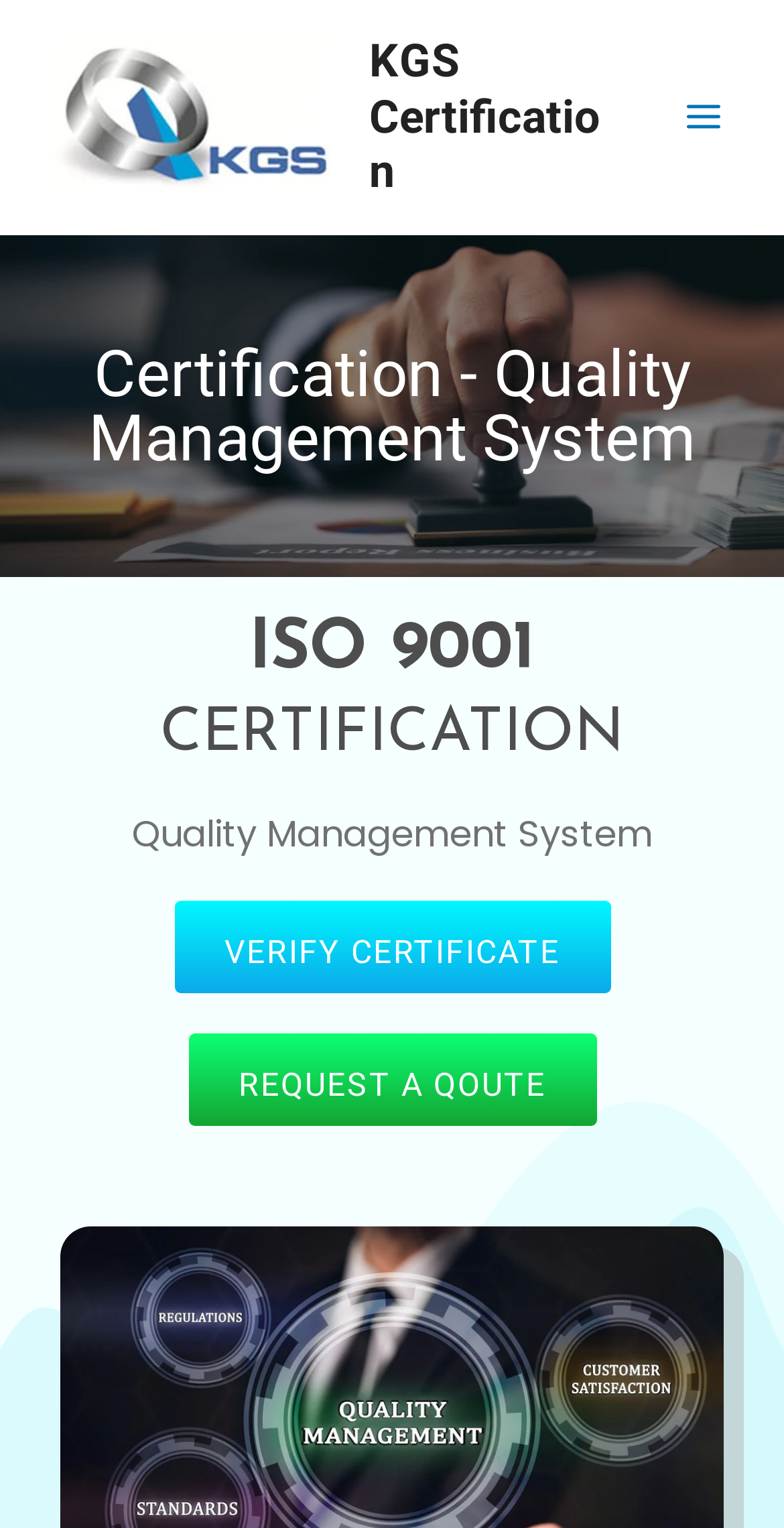Write an elaborate caption that captures the essence of the webpage.

The webpage is about ISO 9001 certification provided by KGS Certification. At the top-left corner, there is a link to KGS Certification accompanied by an image with the same name. On the top-right side, there is another link to KGS Certification. 

Below these links, a main menu button is located, which is not expanded. When expanded, it reveals a section with a heading "Quality Management System" and three lines of text: "Certification - Quality Management System", "ISO 9001", and "CERTIFICATION". 

Underneath this section, there are two links: "VERIFY CERTIFICATE" and "REQUEST A QOUTE". The overall layout is organized, with clear headings and concise text.